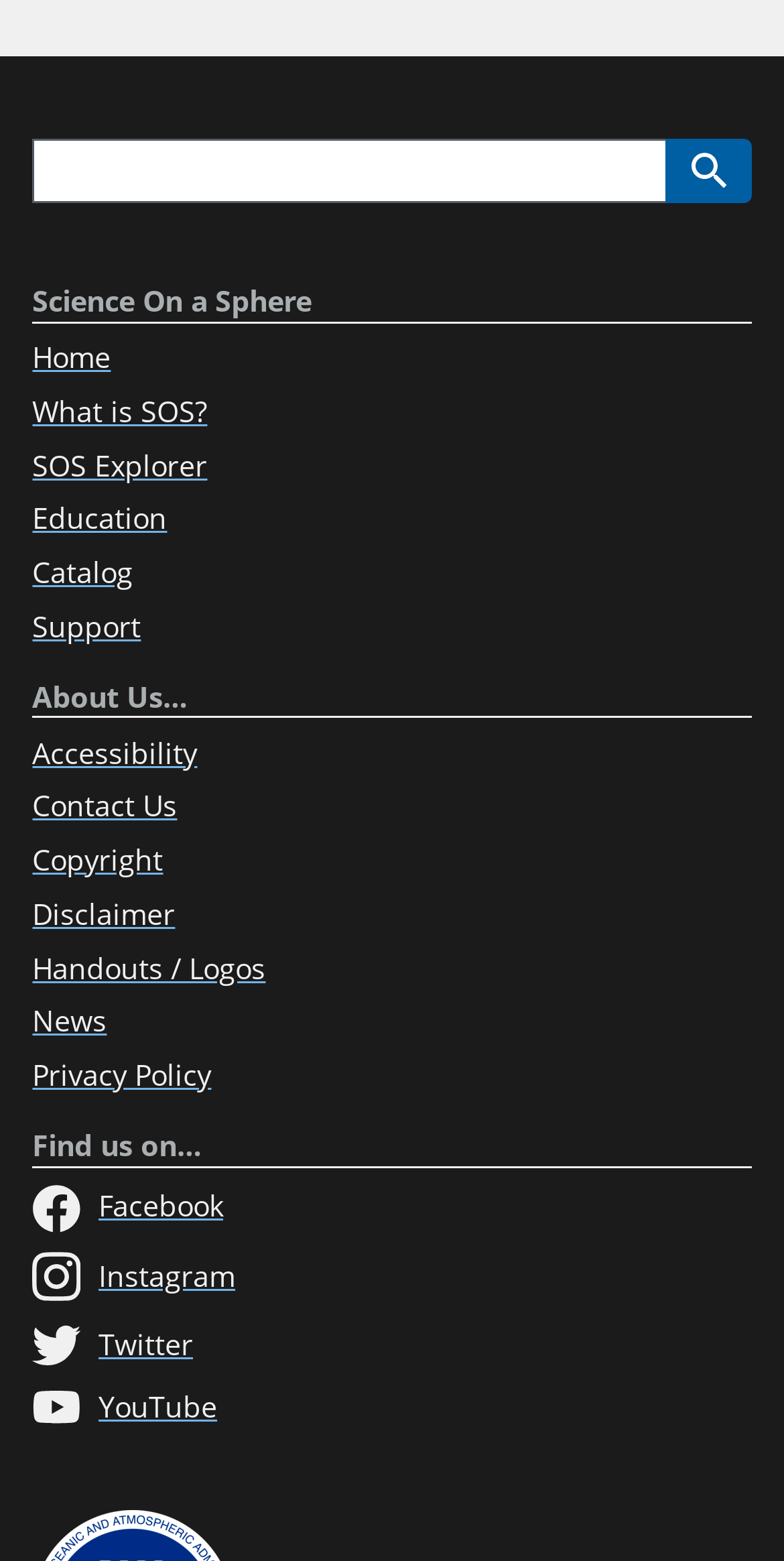Find the bounding box coordinates of the clickable region needed to perform the following instruction: "go to home page". The coordinates should be provided as four float numbers between 0 and 1, i.e., [left, top, right, bottom].

[0.041, 0.217, 0.141, 0.241]